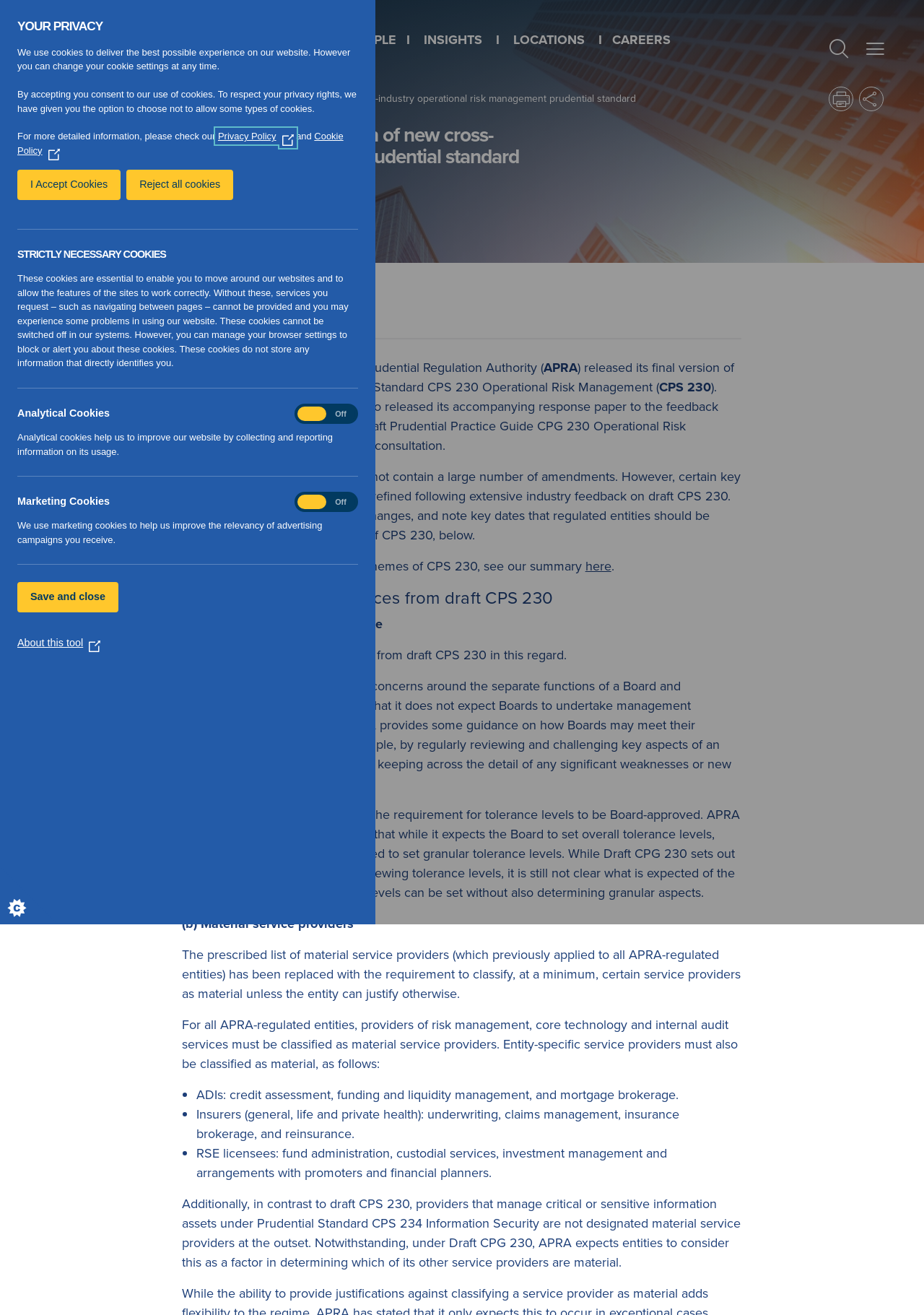Provide a one-word or short-phrase answer to the question:
What is the purpose of the 'Set cookie preferences' button?

To set cookie preferences